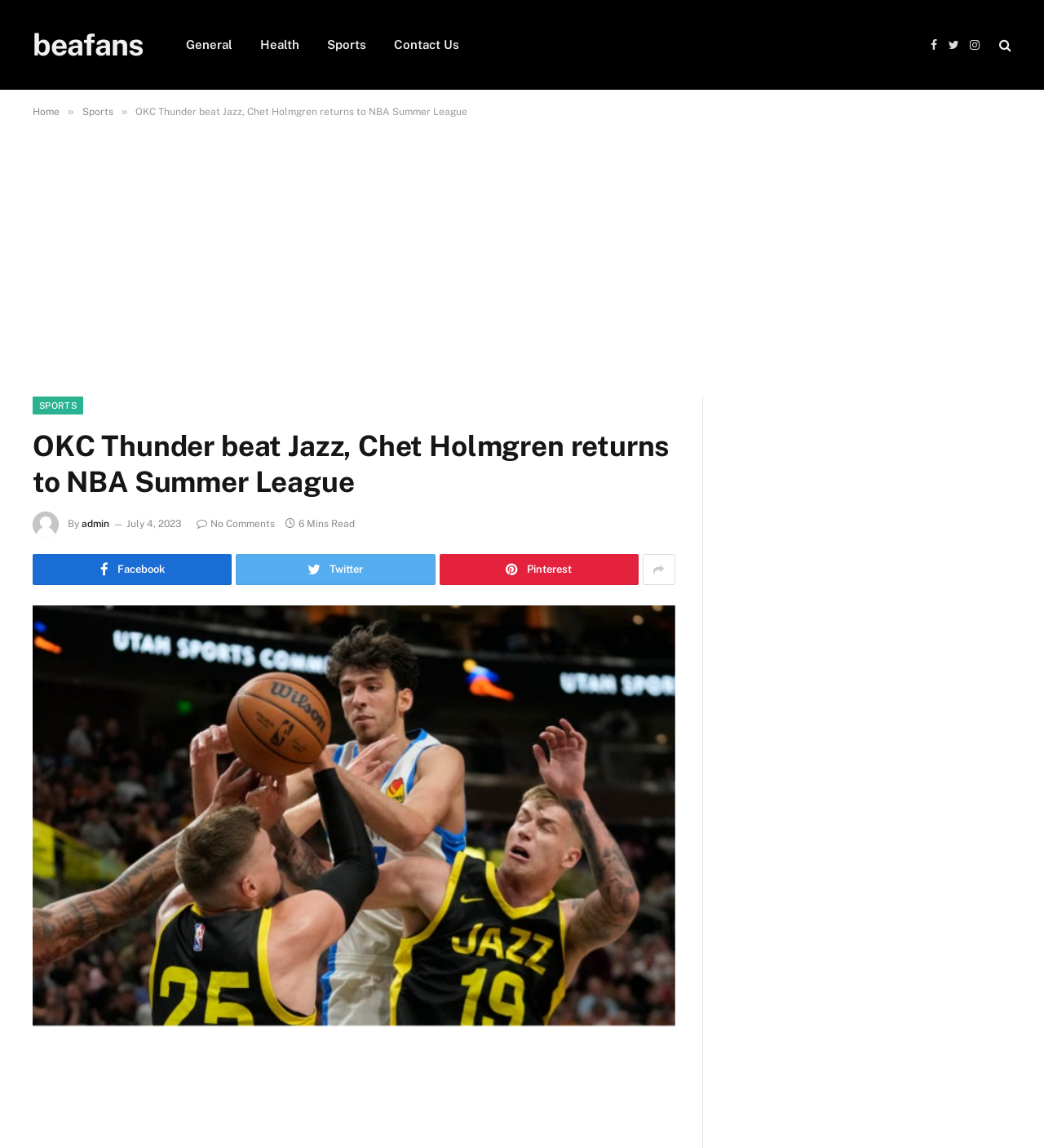Pinpoint the bounding box coordinates of the area that should be clicked to complete the following instruction: "Check the latest sports news". The coordinates must be given as four float numbers between 0 and 1, i.e., [left, top, right, bottom].

[0.079, 0.092, 0.108, 0.102]